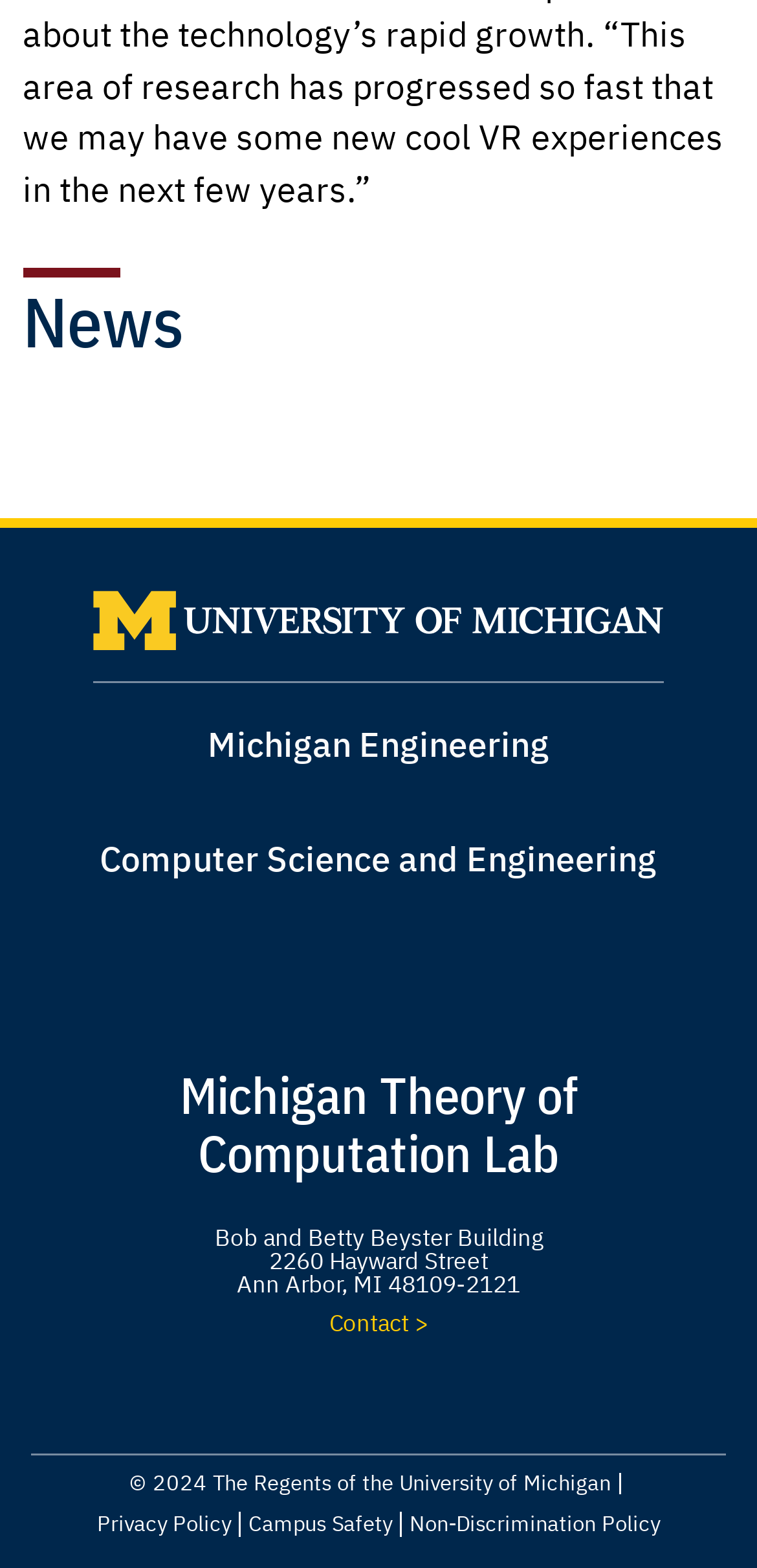Please specify the coordinates of the bounding box for the element that should be clicked to carry out this instruction: "visit the University of Michigan website". The coordinates must be four float numbers between 0 and 1, formatted as [left, top, right, bottom].

[0.124, 0.377, 0.876, 0.435]